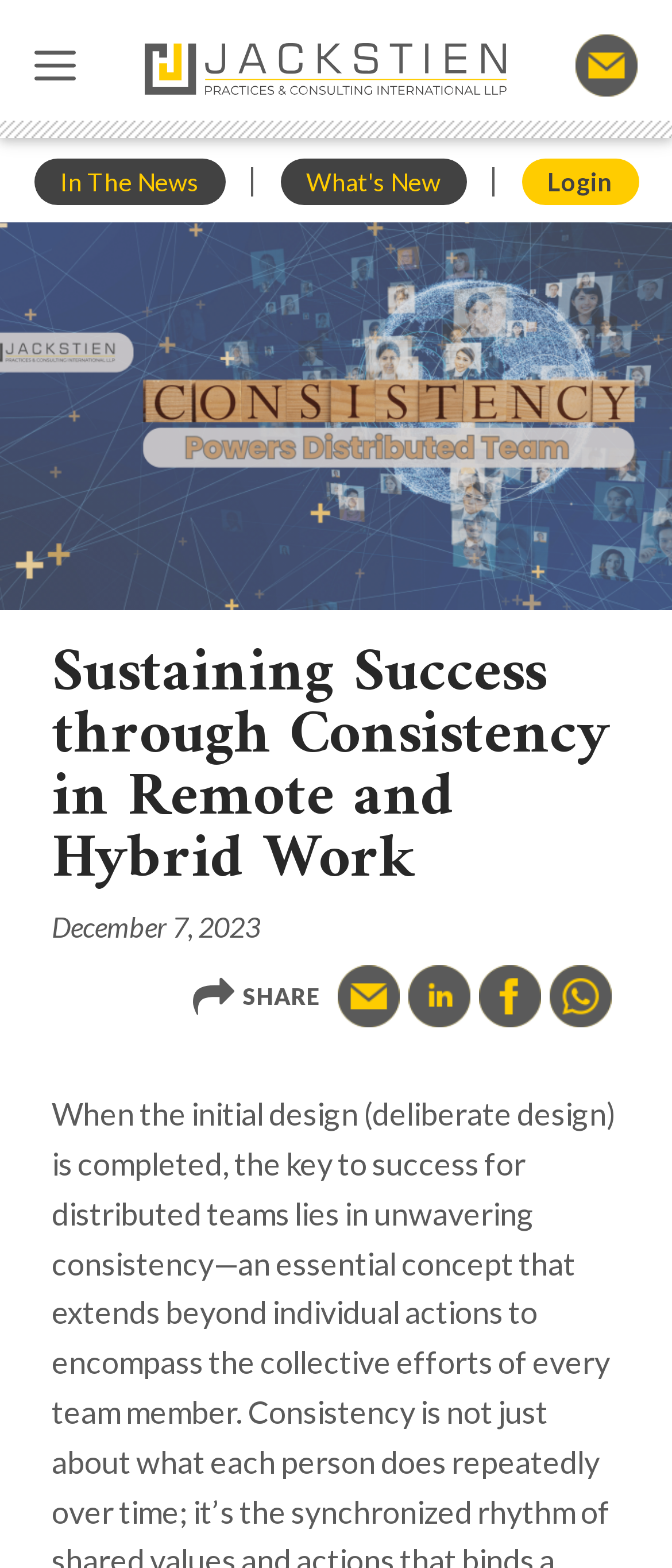Provide a brief response to the question below using a single word or phrase: 
Is there a menu button on the webpage?

Yes